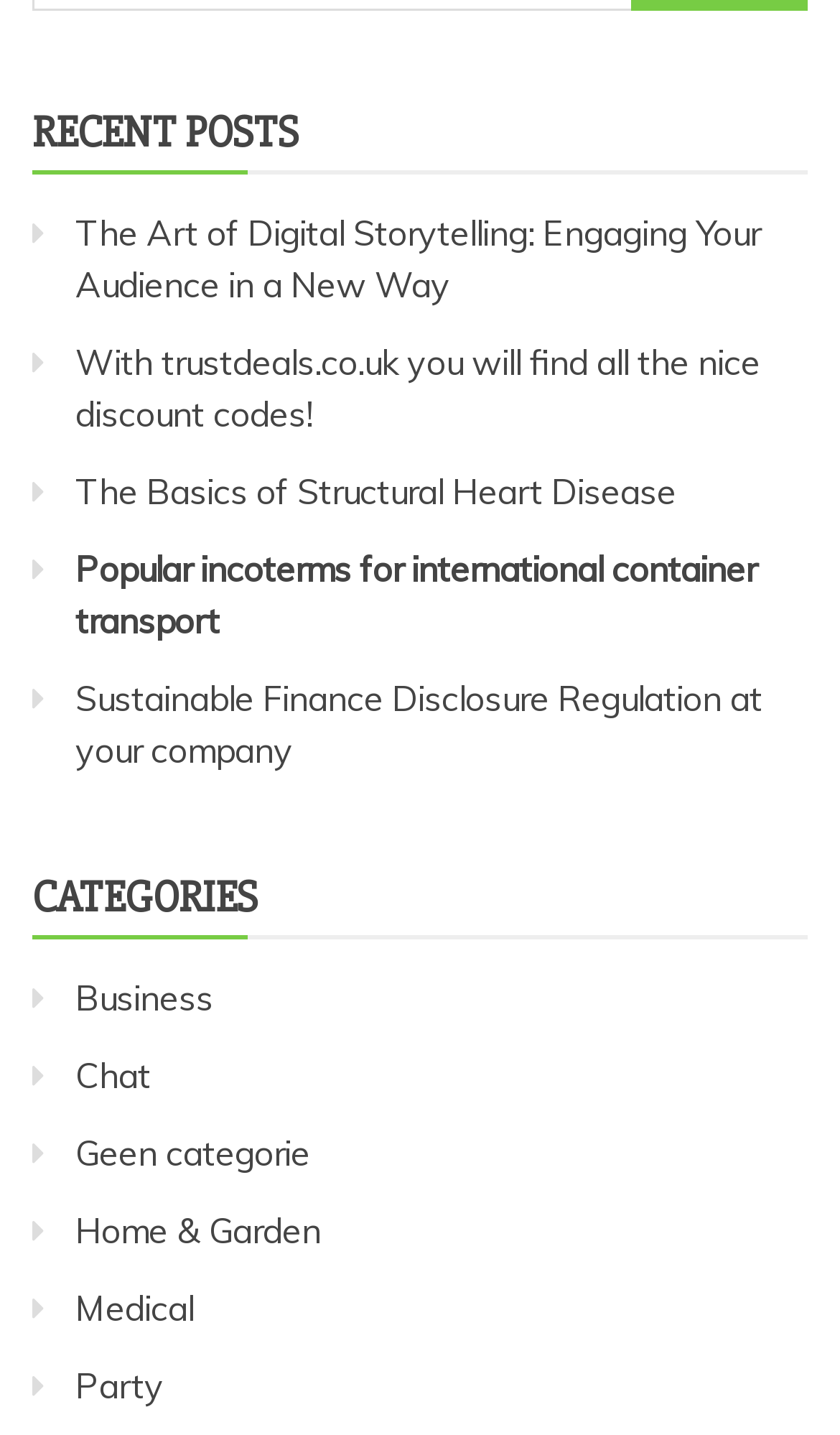What is the last recent post?
Kindly offer a comprehensive and detailed response to the question.

The last recent post is 'Sustainable Finance Disclosure Regulation at your company' which is a link element located at the bottom of the recent posts section with a bounding box of [0.09, 0.472, 0.908, 0.538].